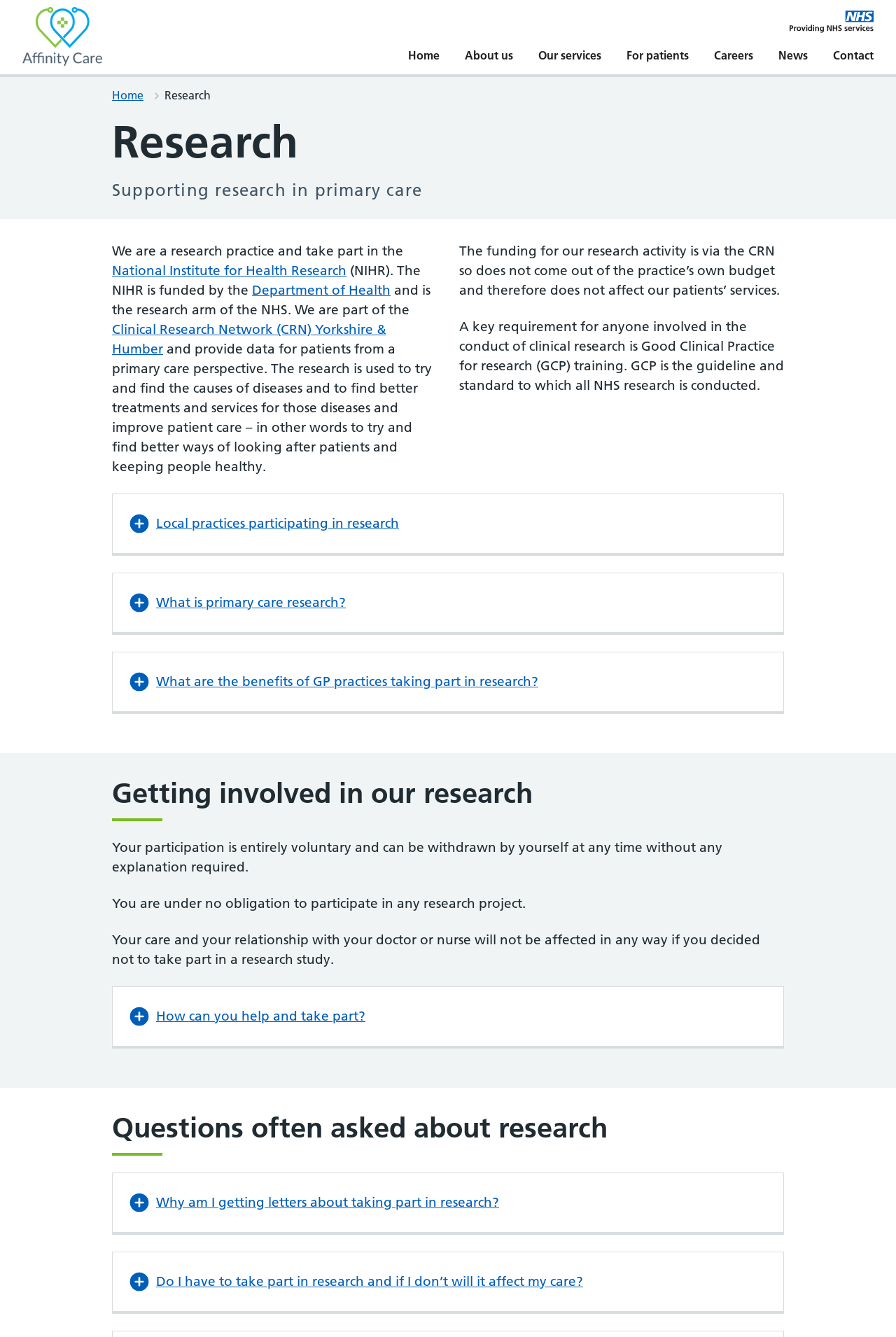Provide the bounding box coordinates of the HTML element described as: "Black Seed Oil Products". The bounding box coordinates should be four float numbers between 0 and 1, i.e., [left, top, right, bottom].

None